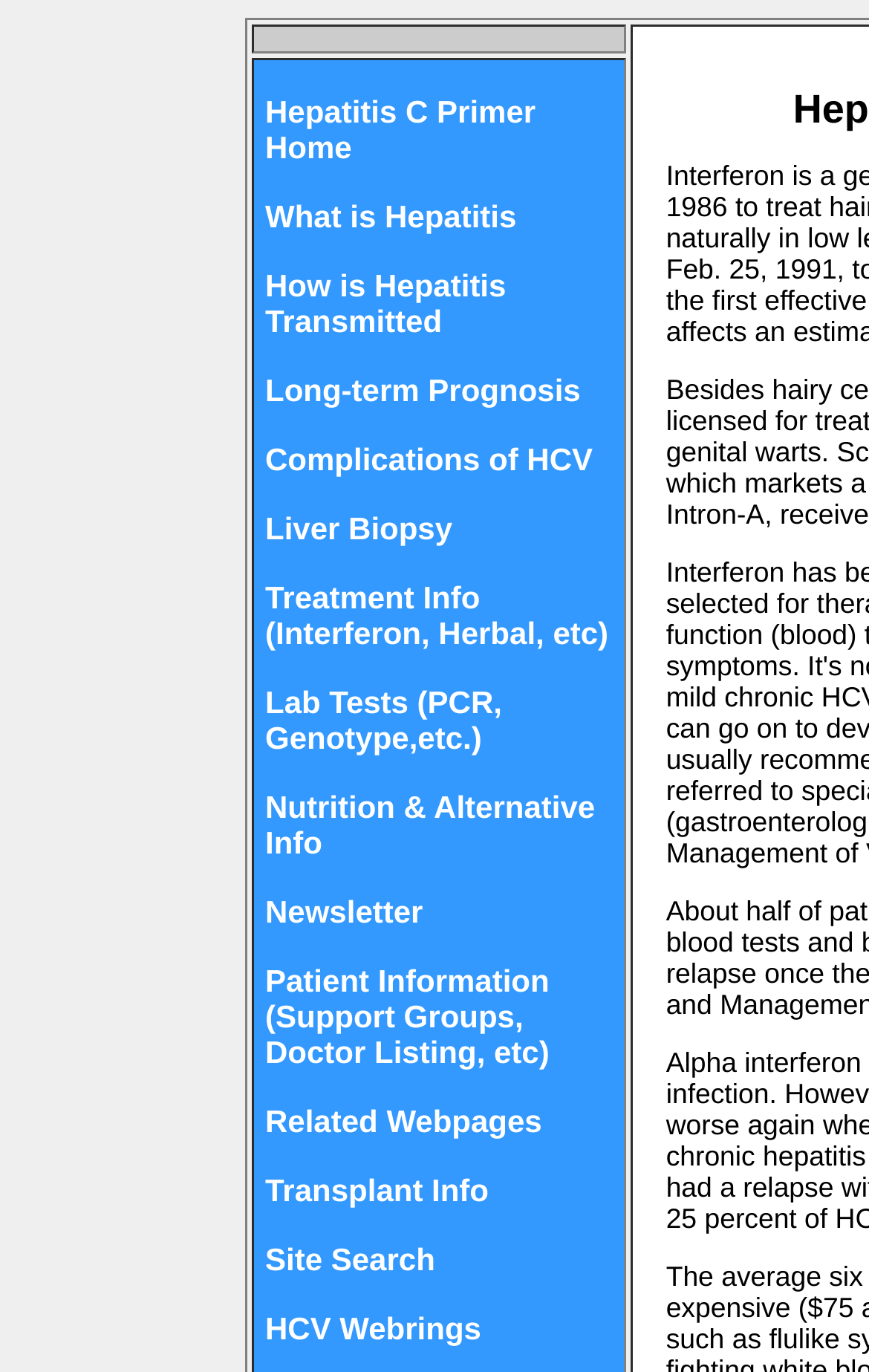Please extract the title of the webpage.

Hepatitis C Treatment Options